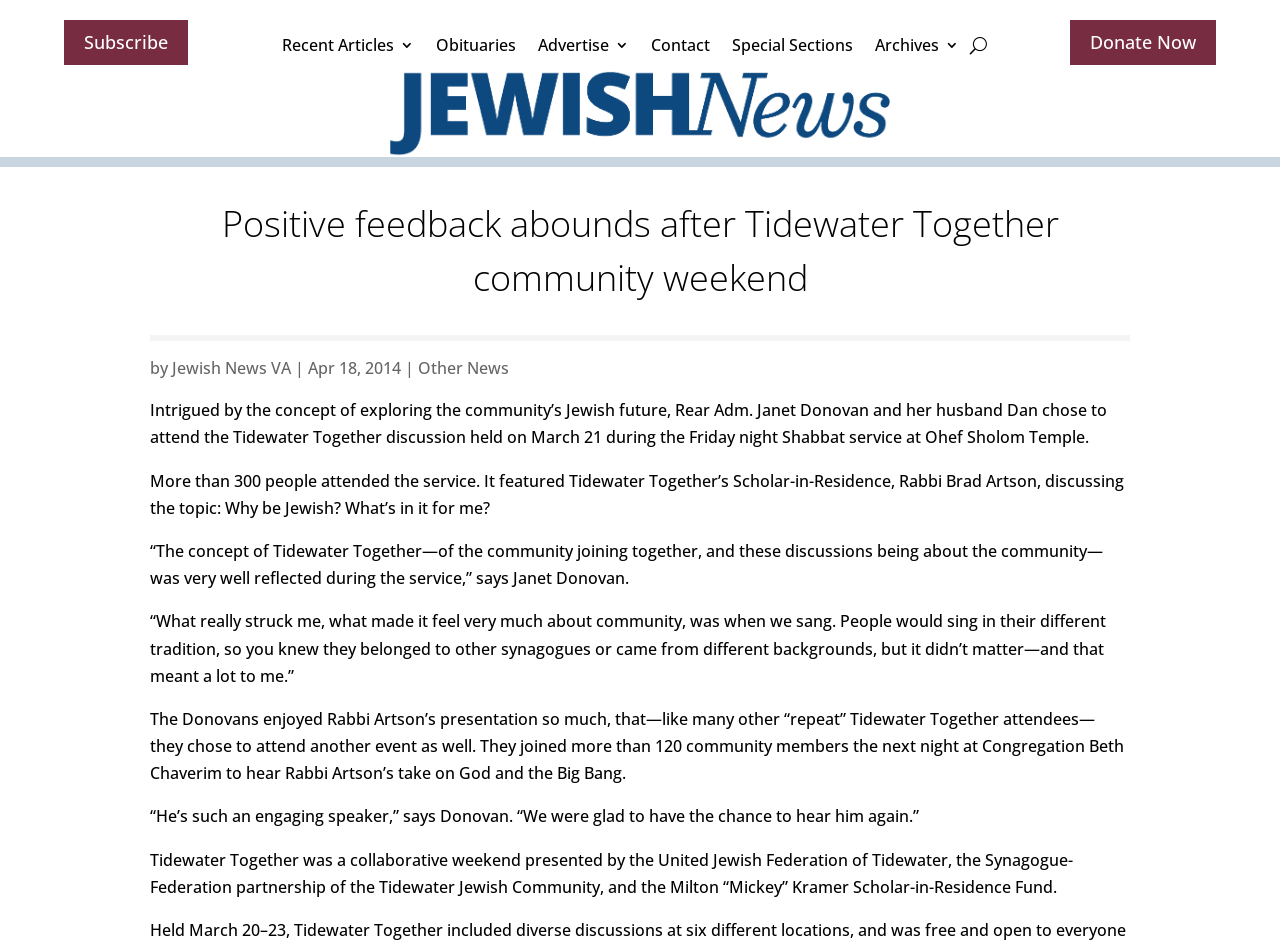Who is the author of the article?
Answer the question with detailed information derived from the image.

I found the answer by reading the article and finding the byline, which is 'by Jewish News VA'.